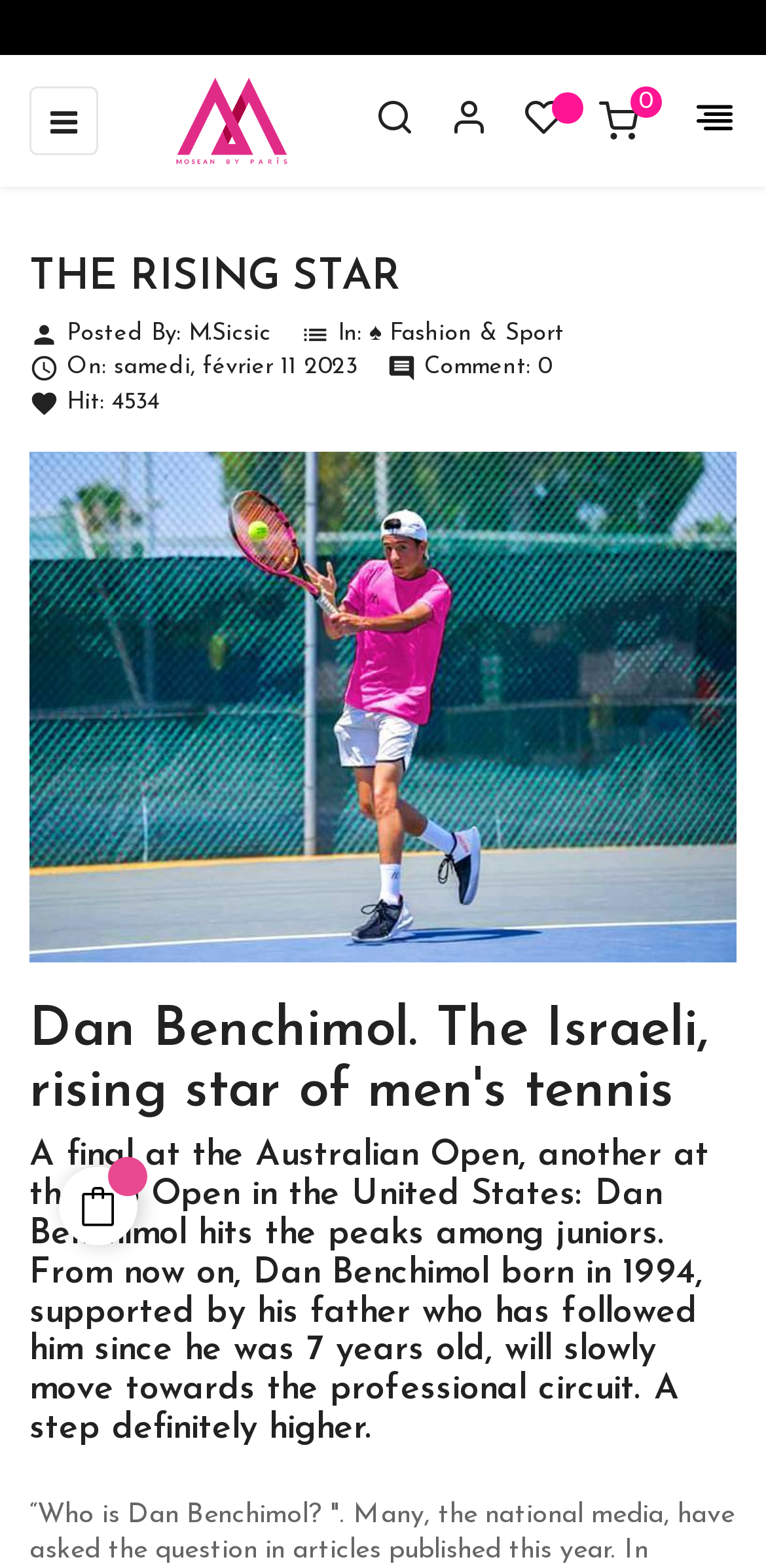What is the category of this post?
Please provide a detailed answer to the question.

The category of this post is Fashion & Sport, which can be found in the 'In:' section of the webpage, where it says 'In: ♠ Fashion & Sport'.